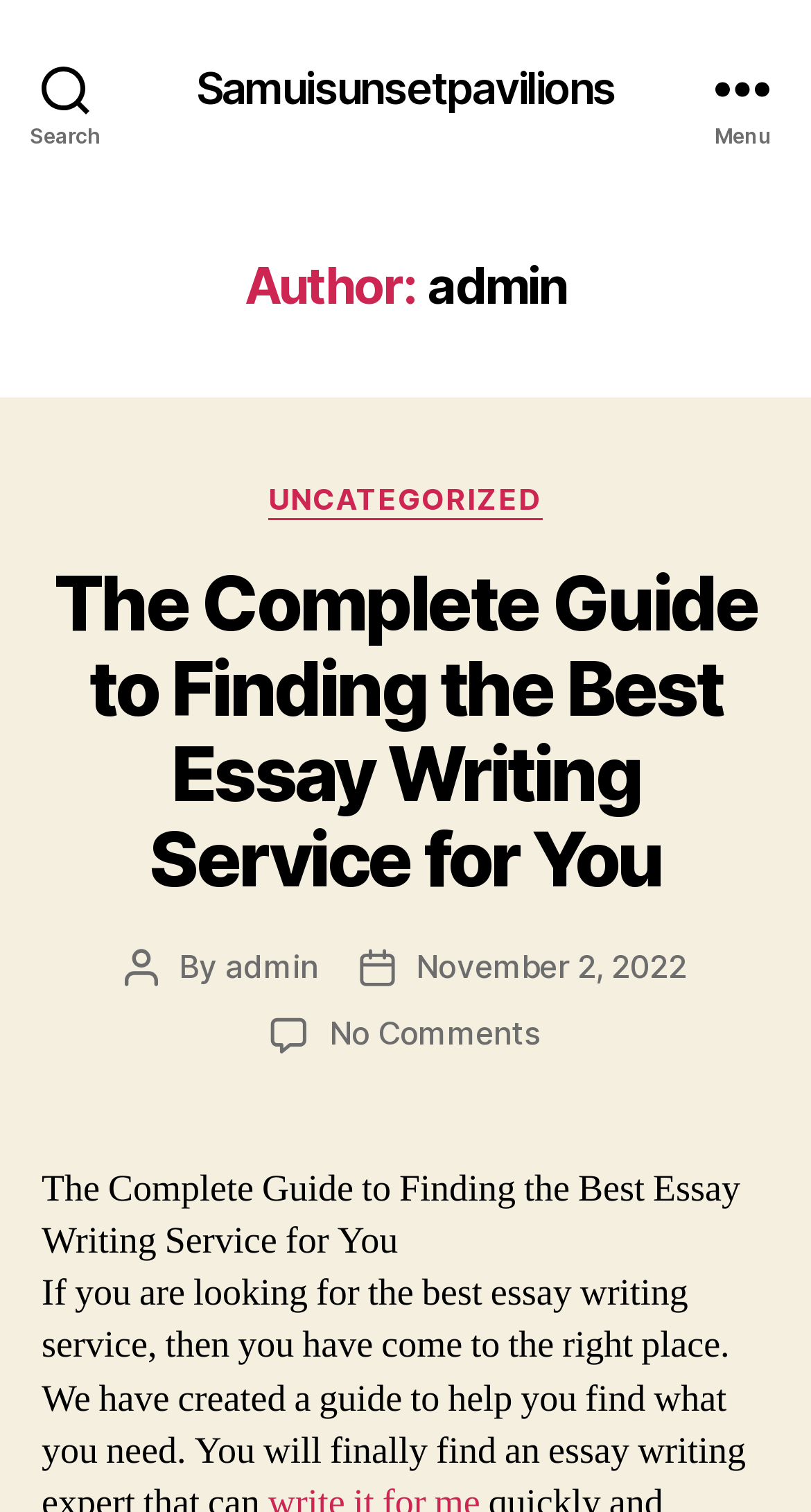Locate the bounding box coordinates of the clickable area needed to fulfill the instruction: "Read the post 'The Complete Guide to Finding the Best Essay Writing Service for You'".

[0.067, 0.369, 0.933, 0.598]